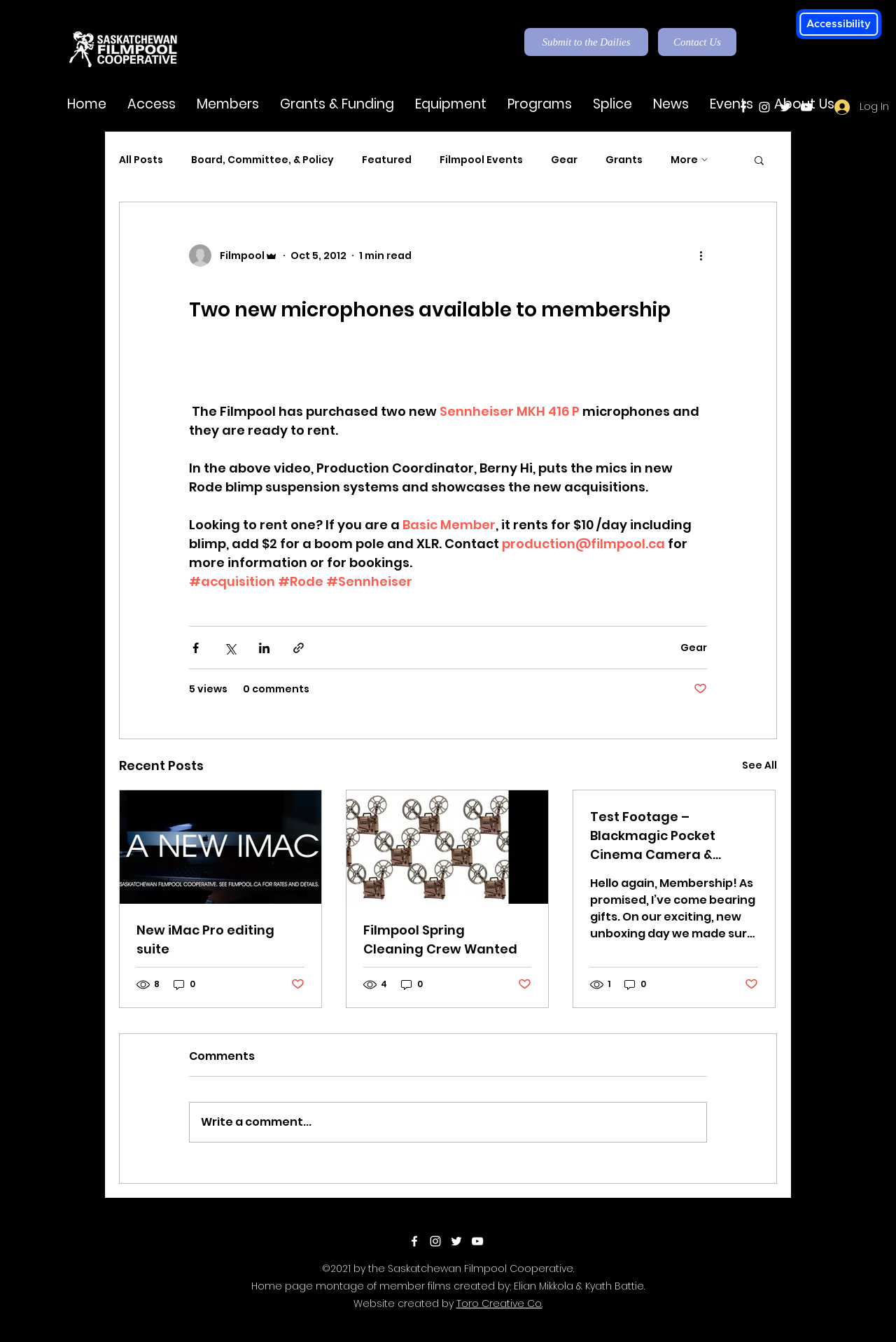Please specify the bounding box coordinates of the element that should be clicked to execute the given instruction: 'Read more about the new microphones'. Ensure the coordinates are four float numbers between 0 and 1, expressed as [left, top, right, bottom].

[0.211, 0.3, 0.491, 0.313]